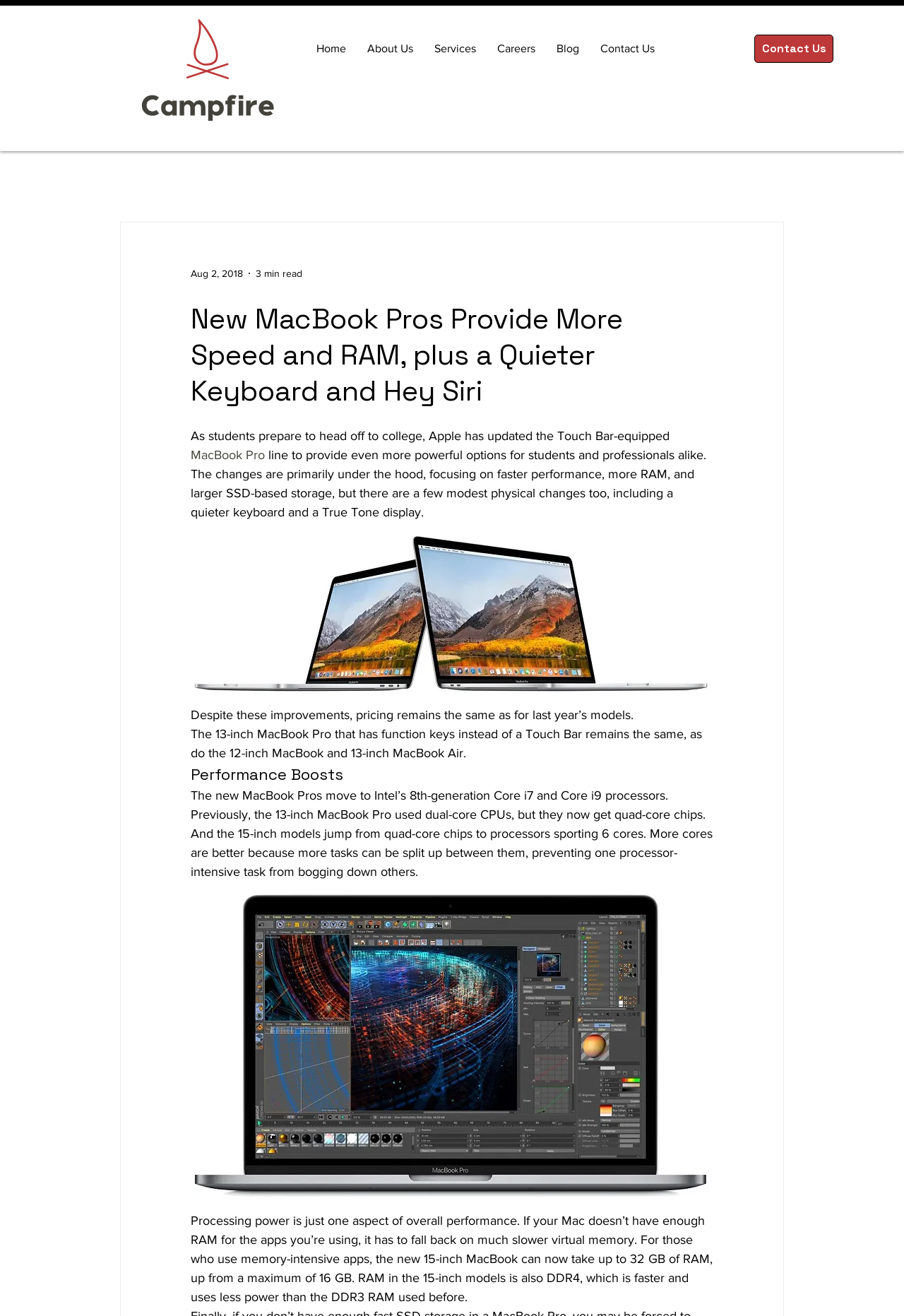What is the maximum amount of RAM in the 15-inch MacBook?
Based on the screenshot, answer the question with a single word or phrase.

32 GB